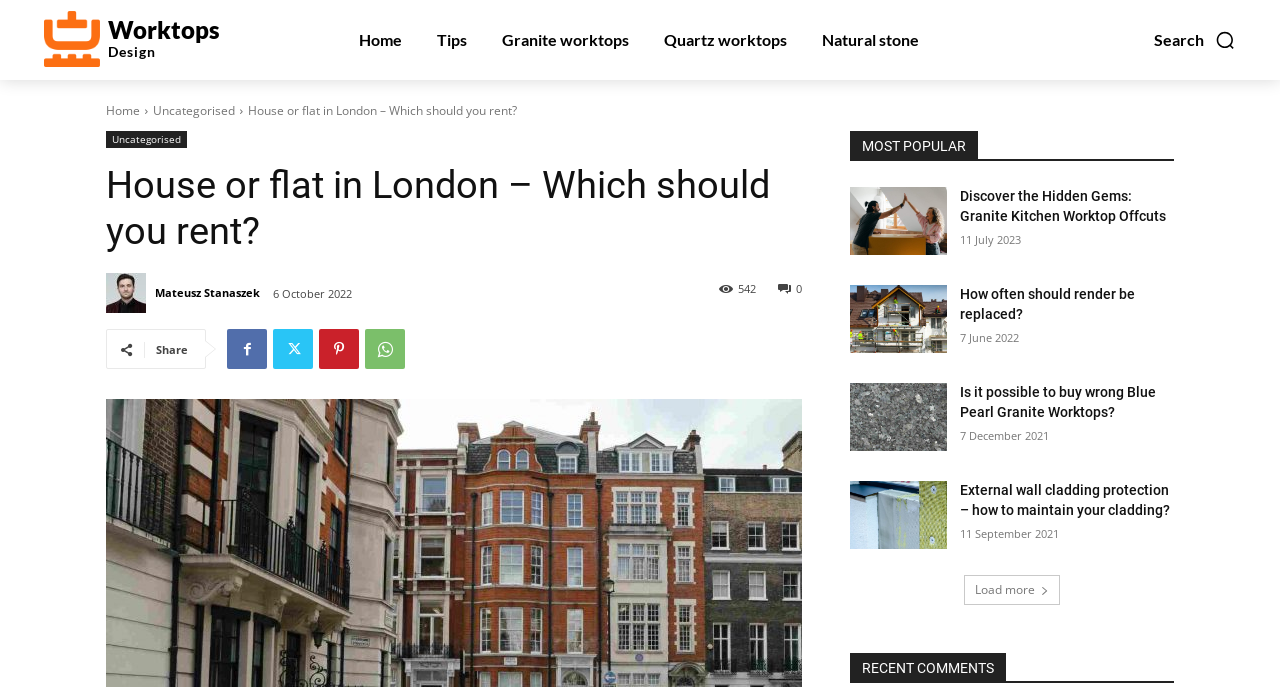Who is the author of the article 'House or flat in London – Which should you rent?'? Refer to the image and provide a one-word or short phrase answer.

Mateusz Stanaszek